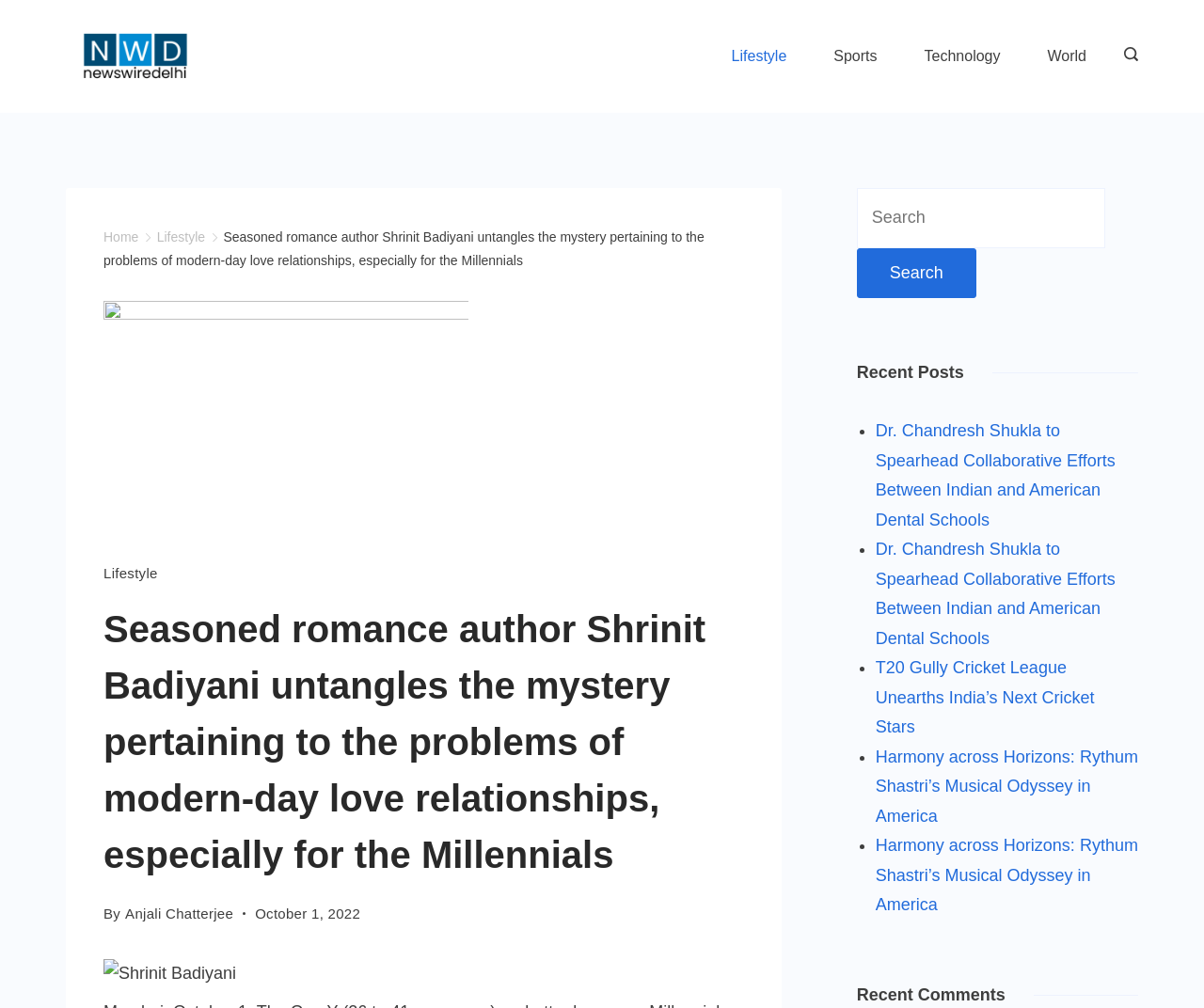What is the date of the article?
Please give a well-detailed answer to the question.

The date of the article can be found by looking at the time element which is located below the article title, indicating that the article was published on October 1, 2022.